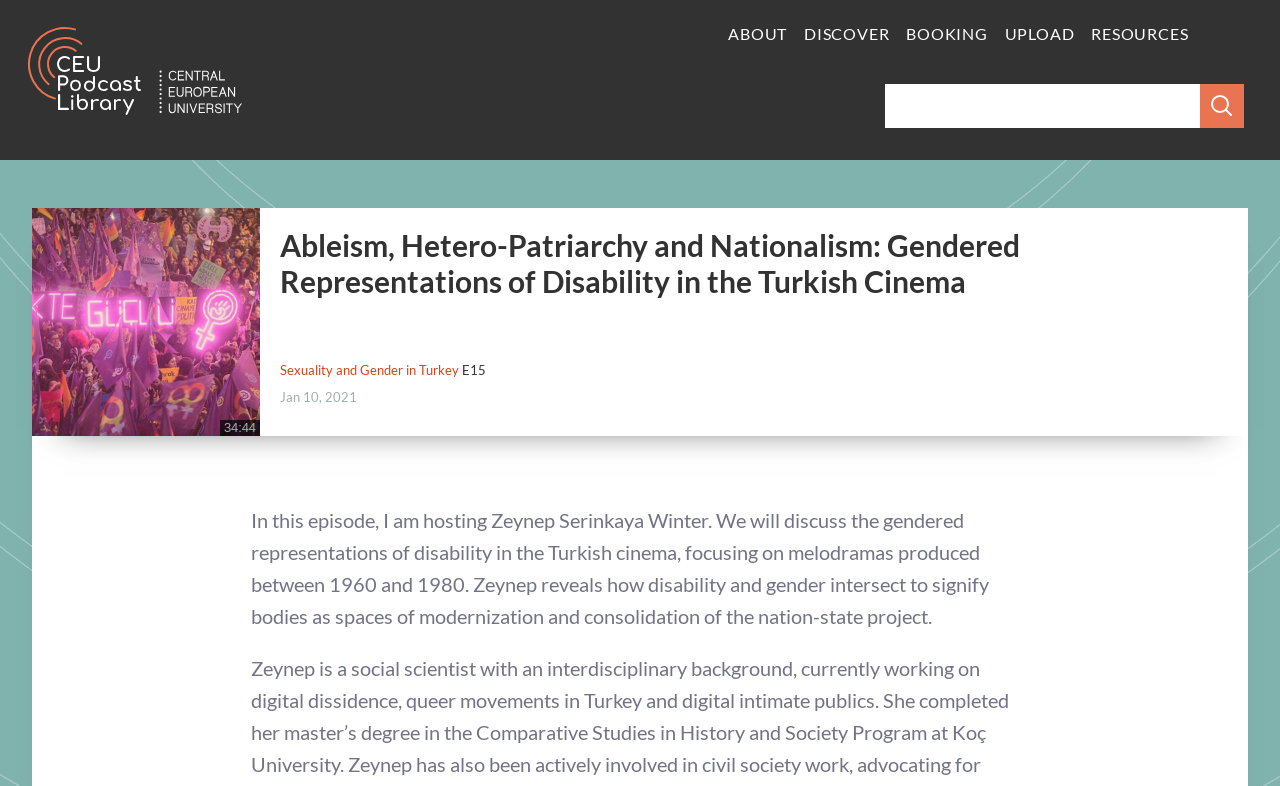By analyzing the image, answer the following question with a detailed response: When was the podcast episode published?

I found the answer by looking at the time element which is located below the podcast title and has the text 'Jan 10, 2021'.